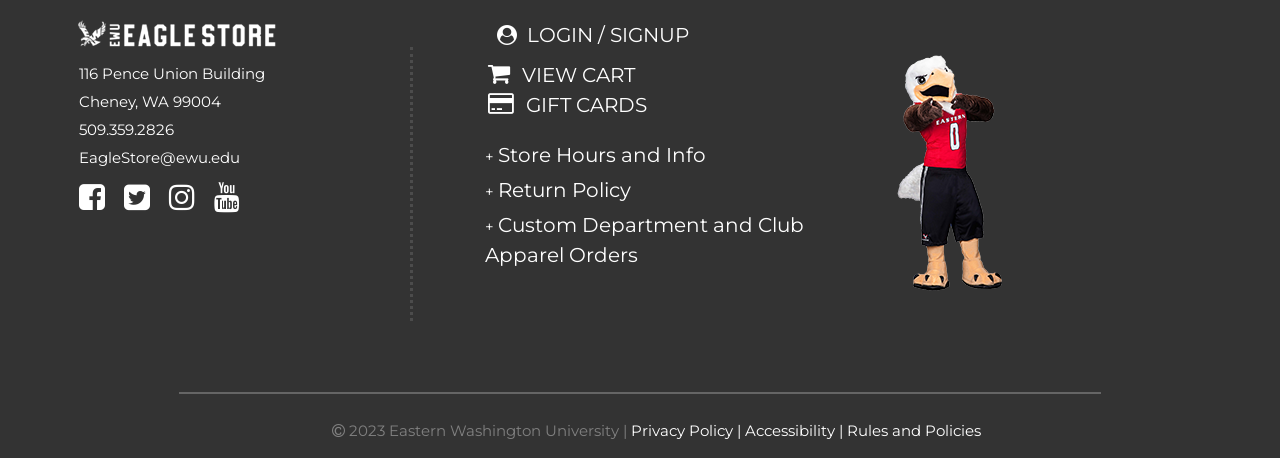What is the address of the store?
With the help of the image, please provide a detailed response to the question.

The address of the store can be found in the second paragraph element, which contains the text '116 Pence Union Building Cheney, WA 99004'. This text provides the physical location of the store.